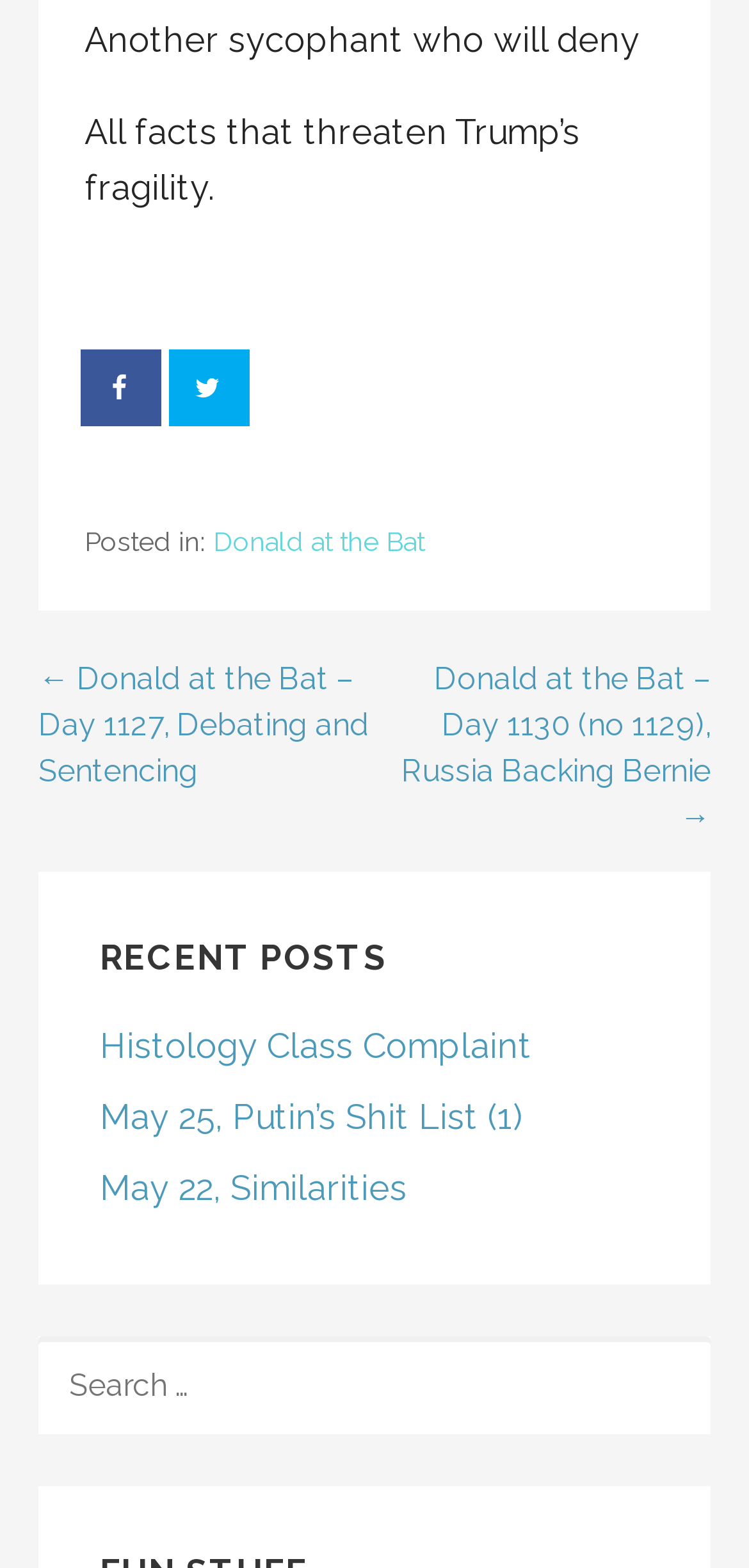How many recent posts are listed?
Please provide a single word or phrase as your answer based on the screenshot.

3